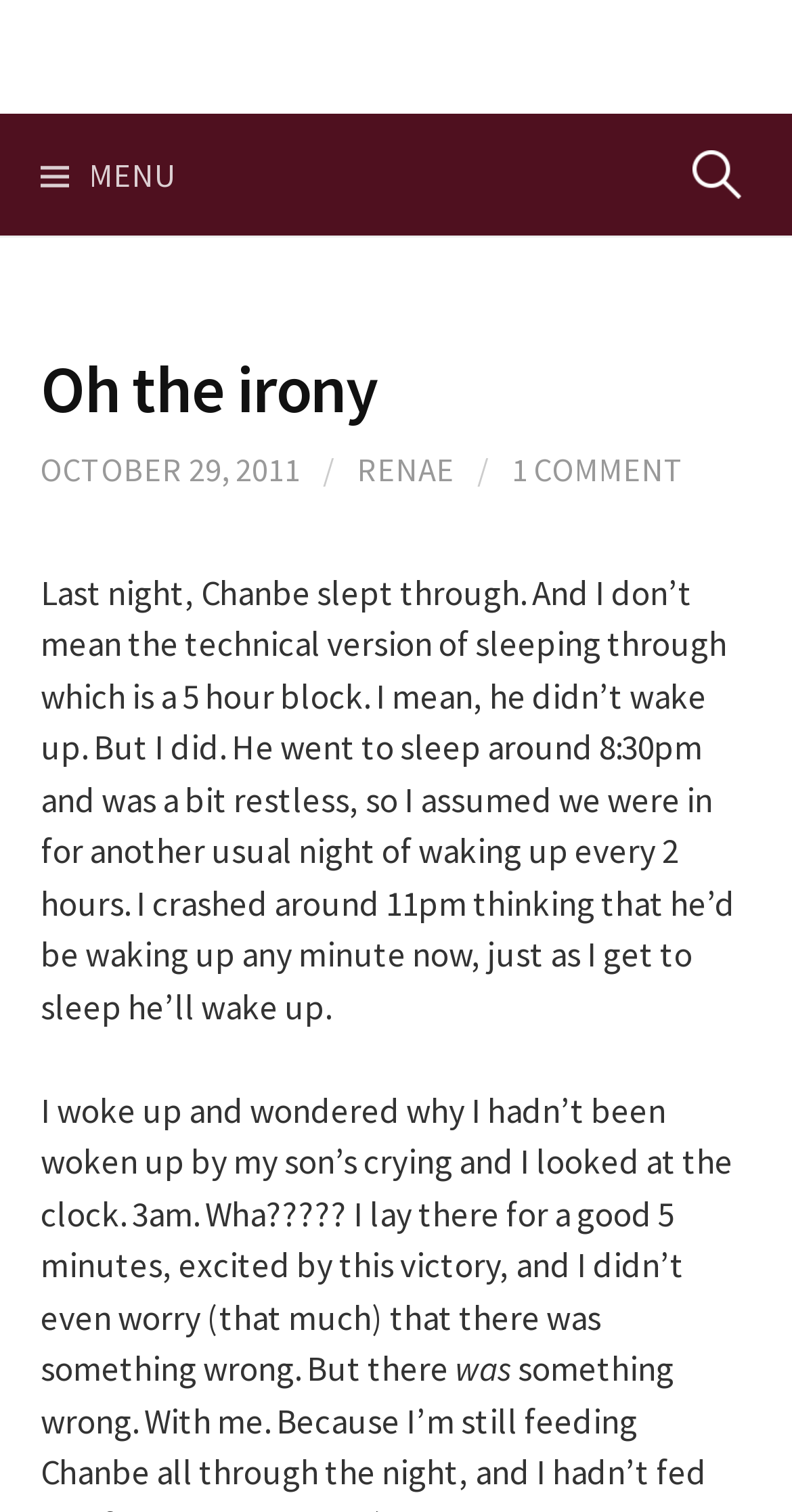Please answer the following query using a single word or phrase: 
What is the author of the blog post?

Renae